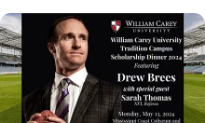What is the date of the William Carey University Tradition Campus Scholarship Dinner?
Look at the image and respond with a one-word or short phrase answer.

May 13, 2024